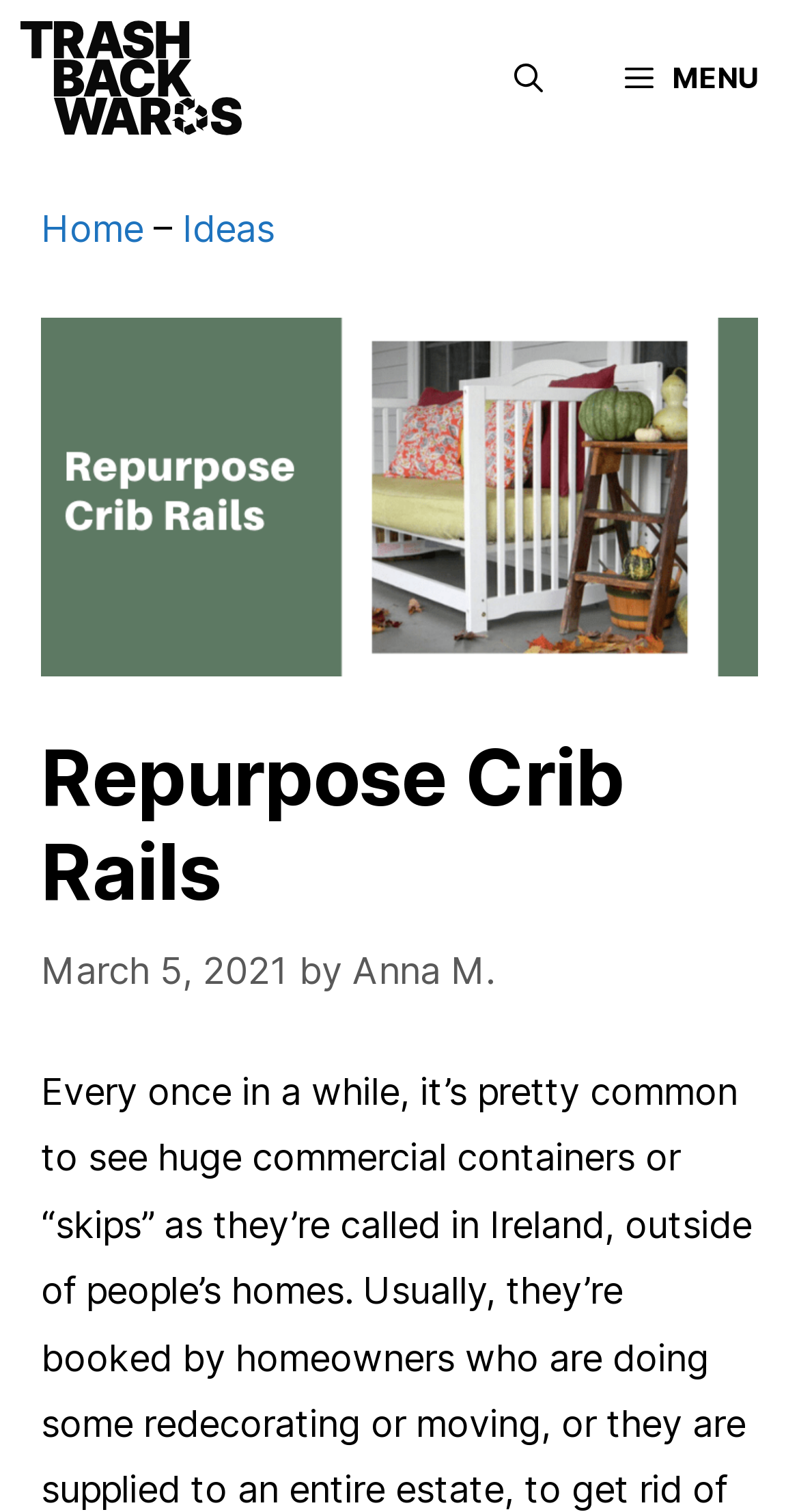Show the bounding box coordinates for the HTML element described as: "aria-label="Open Search Bar"".

[0.592, 0.011, 0.731, 0.092]